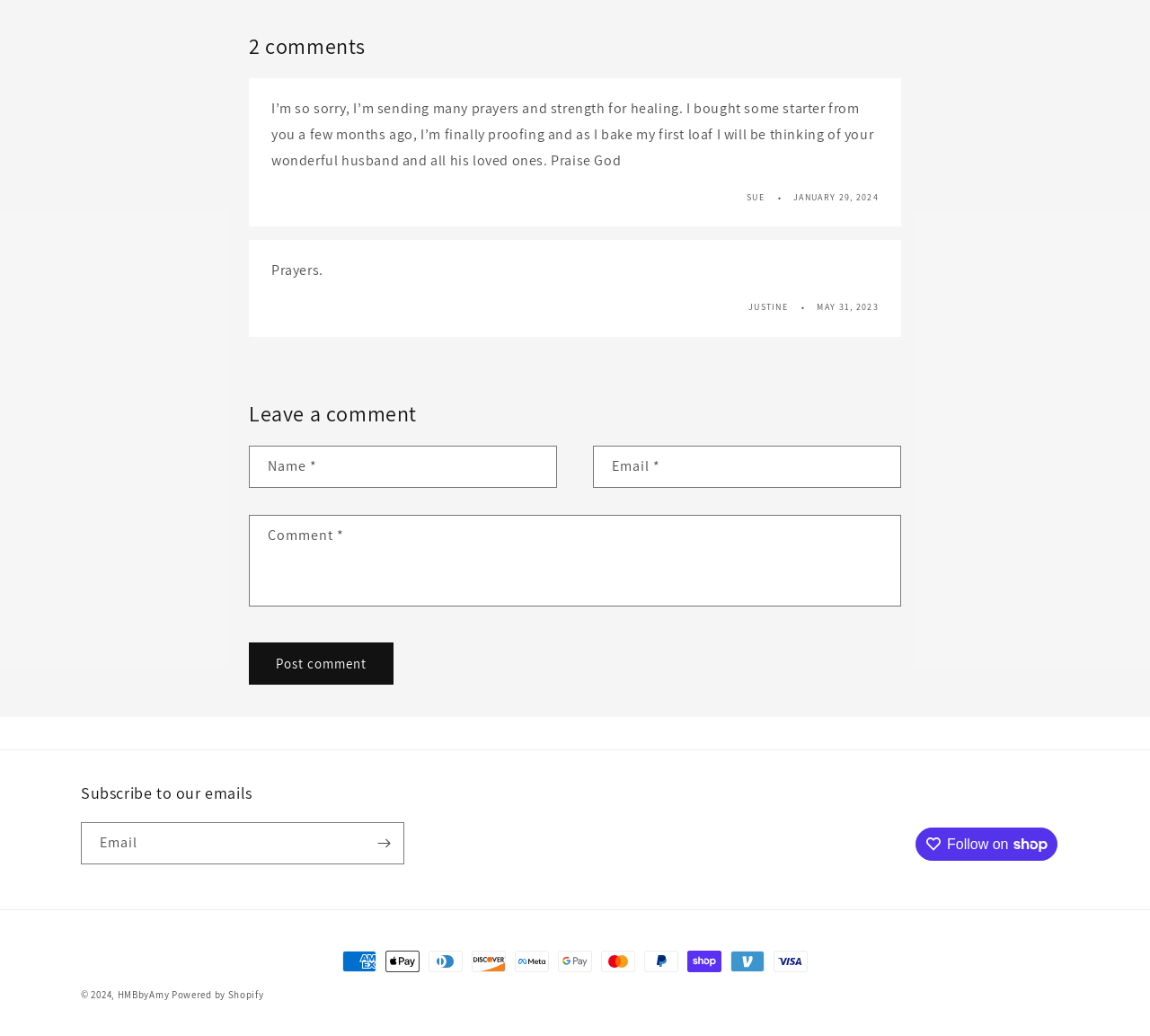Please indicate the bounding box coordinates of the element's region to be clicked to achieve the instruction: "Check the 'MENTAL HEALTH CONDITIONS' section". Provide the coordinates as four float numbers between 0 and 1, i.e., [left, top, right, bottom].

None